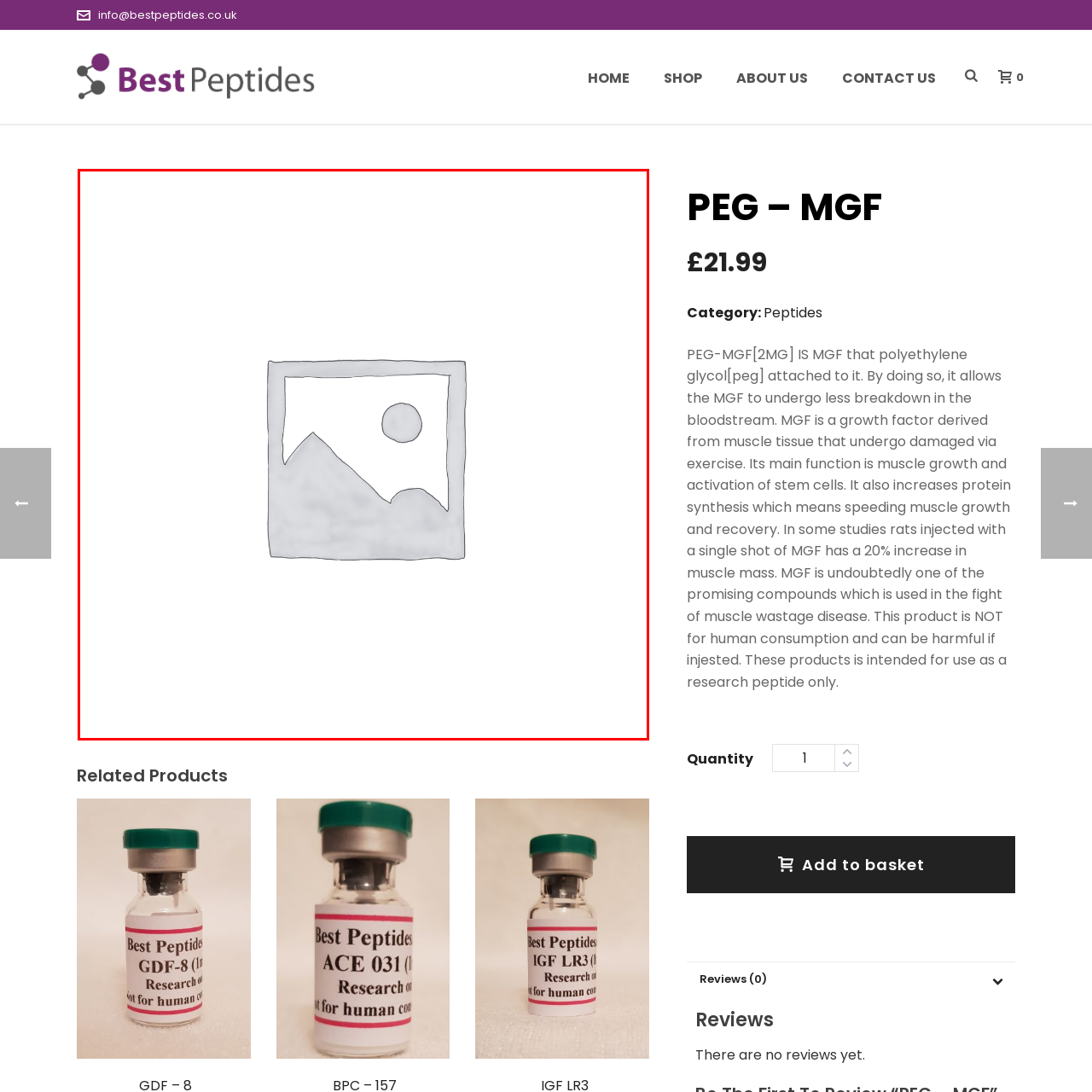Examine the segment of the image contained within the black box and respond comprehensively to the following question, based on the visual content: 
What is the graphic on the product page used to indicate?

The graphic on the product page, featuring an outlined mountain and sun within a square format, is a placeholder image used to signal that a product image is yet to be uploaded, indicating that the actual product photo is currently missing.